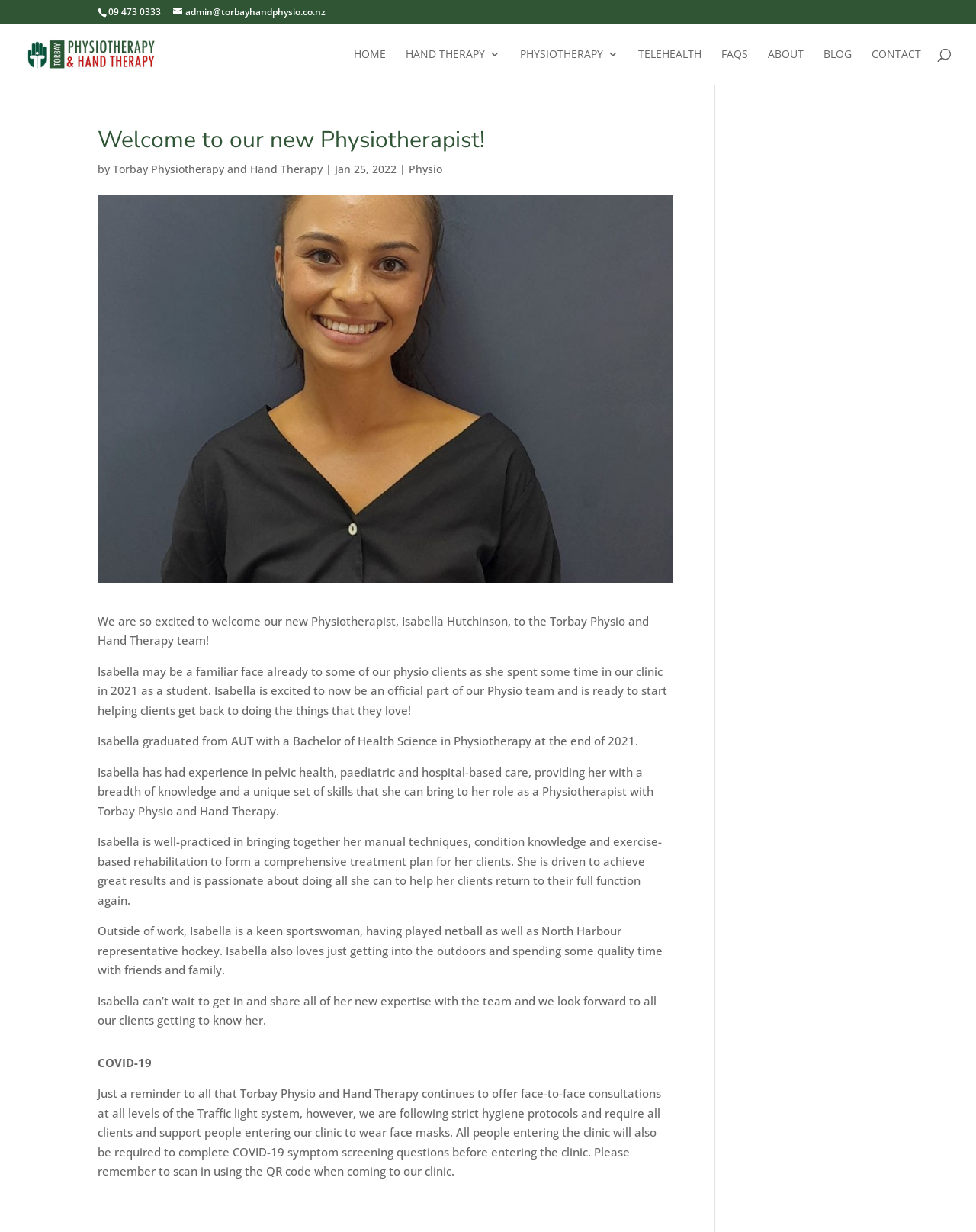Please determine the main heading text of this webpage.

Welcome to our new Physiotherapist!